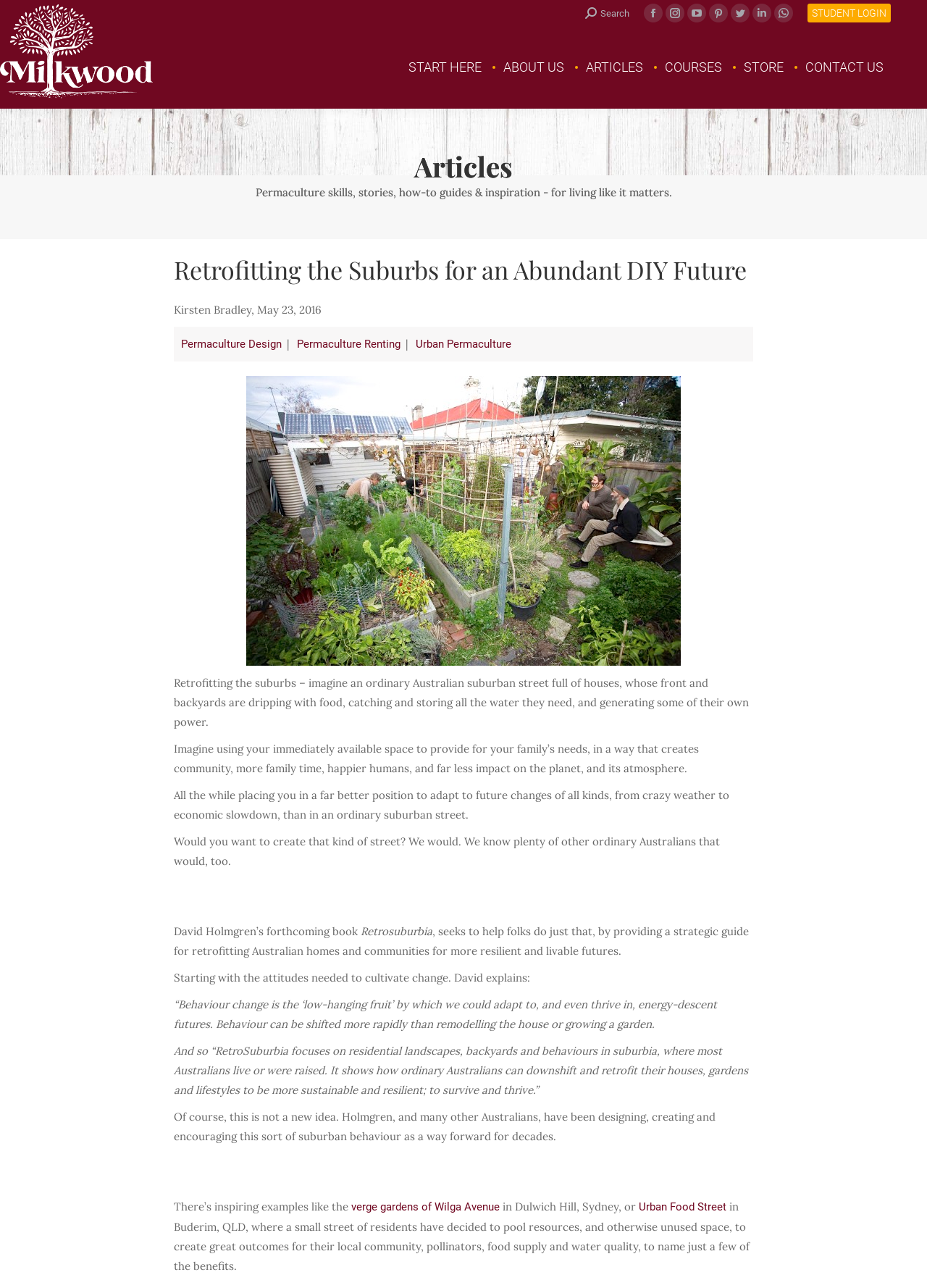Pinpoint the bounding box coordinates of the area that should be clicked to complete the following instruction: "Read the article 'Retrofitting the Suburbs for an Abundant DIY Future'". The coordinates must be given as four float numbers between 0 and 1, i.e., [left, top, right, bottom].

[0.188, 0.197, 0.812, 0.222]